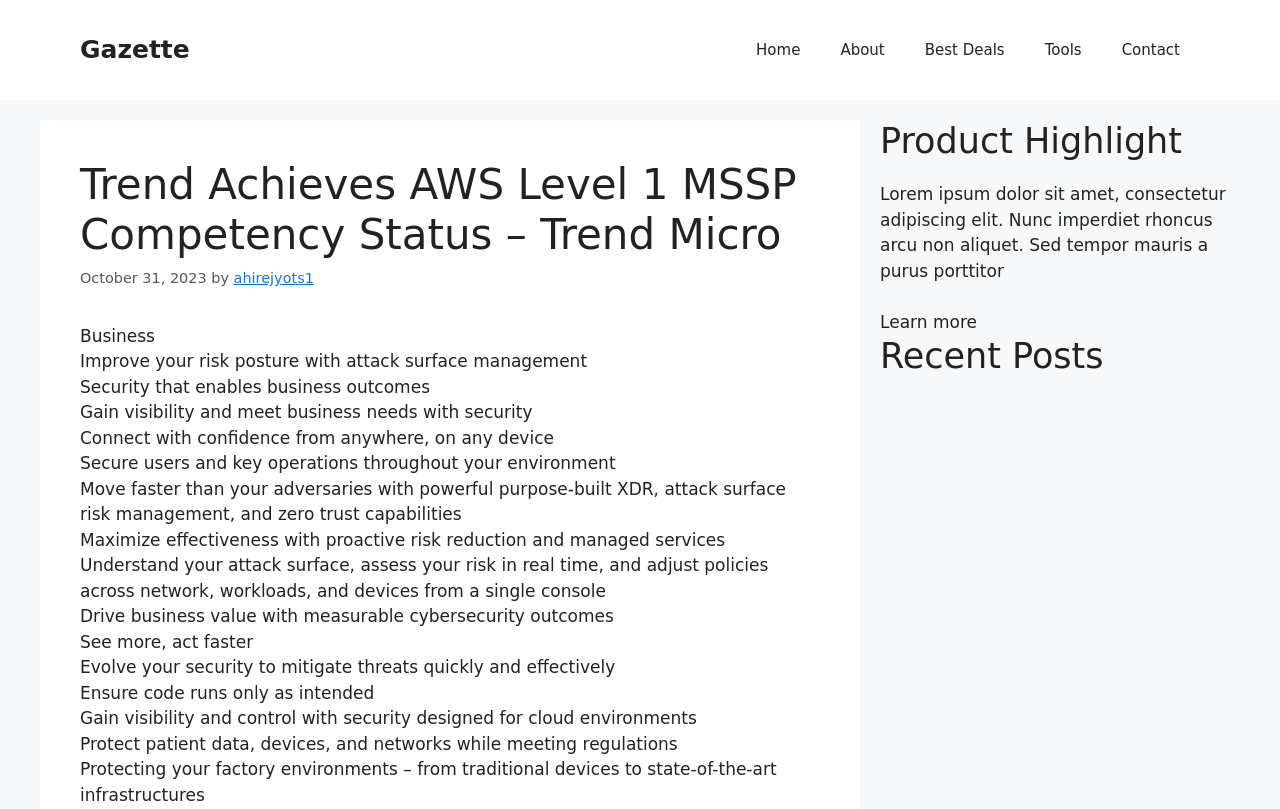Describe all the key features and sections of the webpage thoroughly.

The webpage is about Trend Micro, a cybersecurity company, and its achievement of AWS Level 1 MSSP Competency Status. At the top, there is a banner with a link to the "Gazette" section. Below the banner, there is a primary navigation menu with links to "Home", "About", "Best Deals", "Tools", and "Contact".

The main content area is divided into two sections. On the left, there is a header section with a heading that reads "Trend Achieves AWS Level 1 MSSP Competency Status – Trend Micro" and a timestamp indicating the date "October 31, 2023". Below the heading, there are several paragraphs of text that describe the company's security solutions, including attack surface management, risk posture improvement, and security that enables business outcomes.

On the right, there is a section highlighted as "Product Highlight" with a brief description of a product or service in a paragraph of text. Below this section, there is a "Learn more" link. Further down, there is a "Recent Posts" section, but it does not contain any specific post titles or summaries.

Throughout the page, there are no images, but the text is organized in a clear and readable manner, with headings and paragraphs that provide a clear structure to the content.